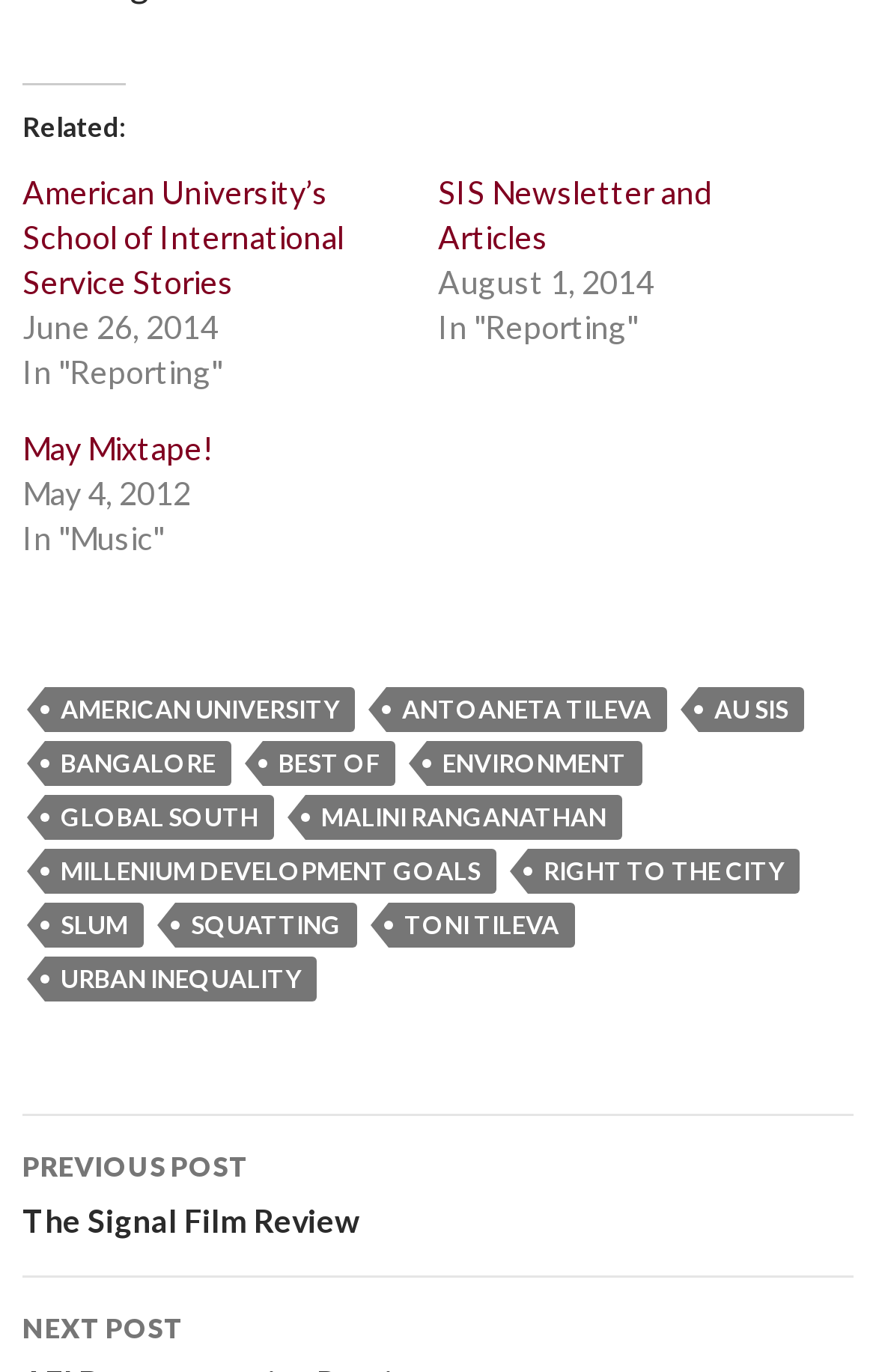Highlight the bounding box coordinates of the region I should click on to meet the following instruction: "Go to AU SIS".

[0.797, 0.5, 0.918, 0.533]